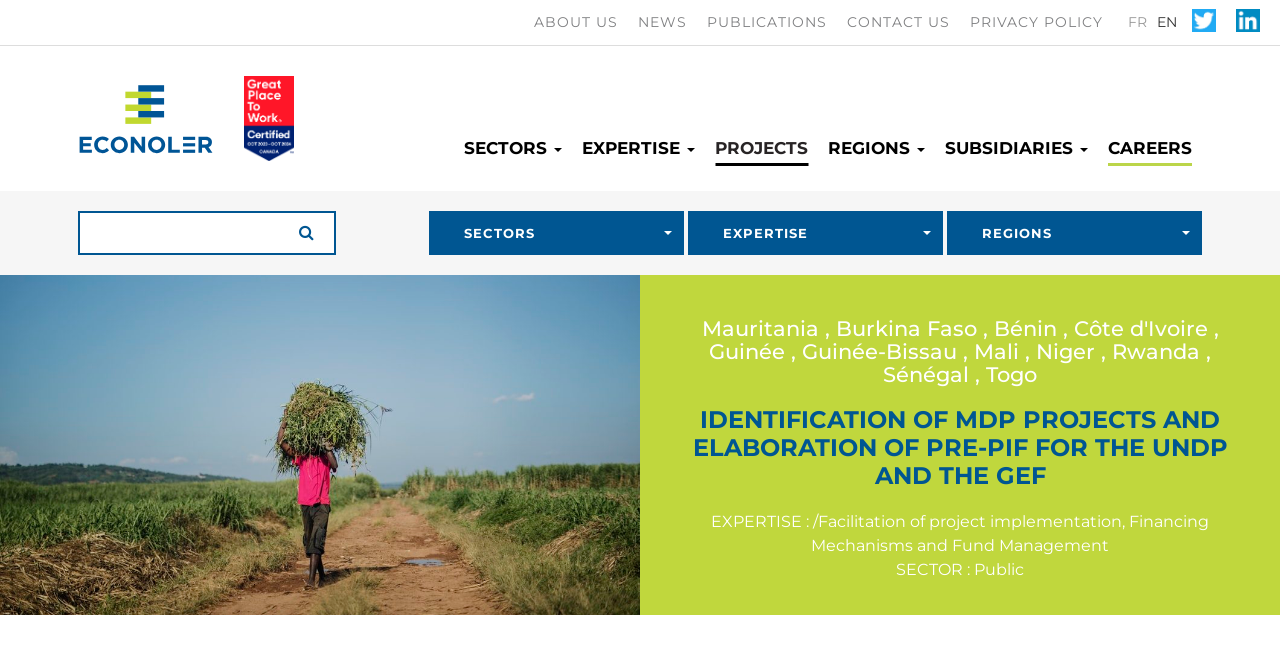How many social media links are there?
Refer to the screenshot and answer in one word or phrase.

2